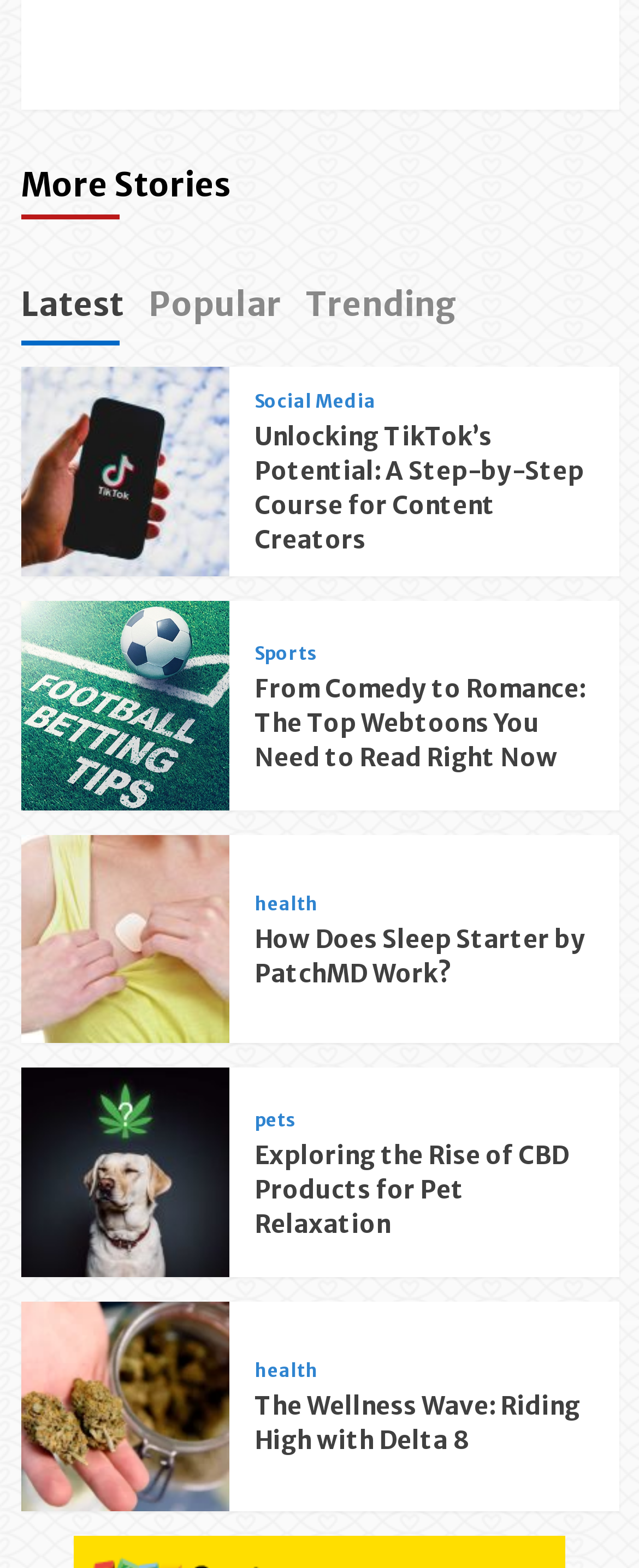What is the category of the article 'Unlocking TikTok’s Potential: A Step-by-Step Course for Content Creators'?
Refer to the screenshot and answer in one word or phrase.

Social Media